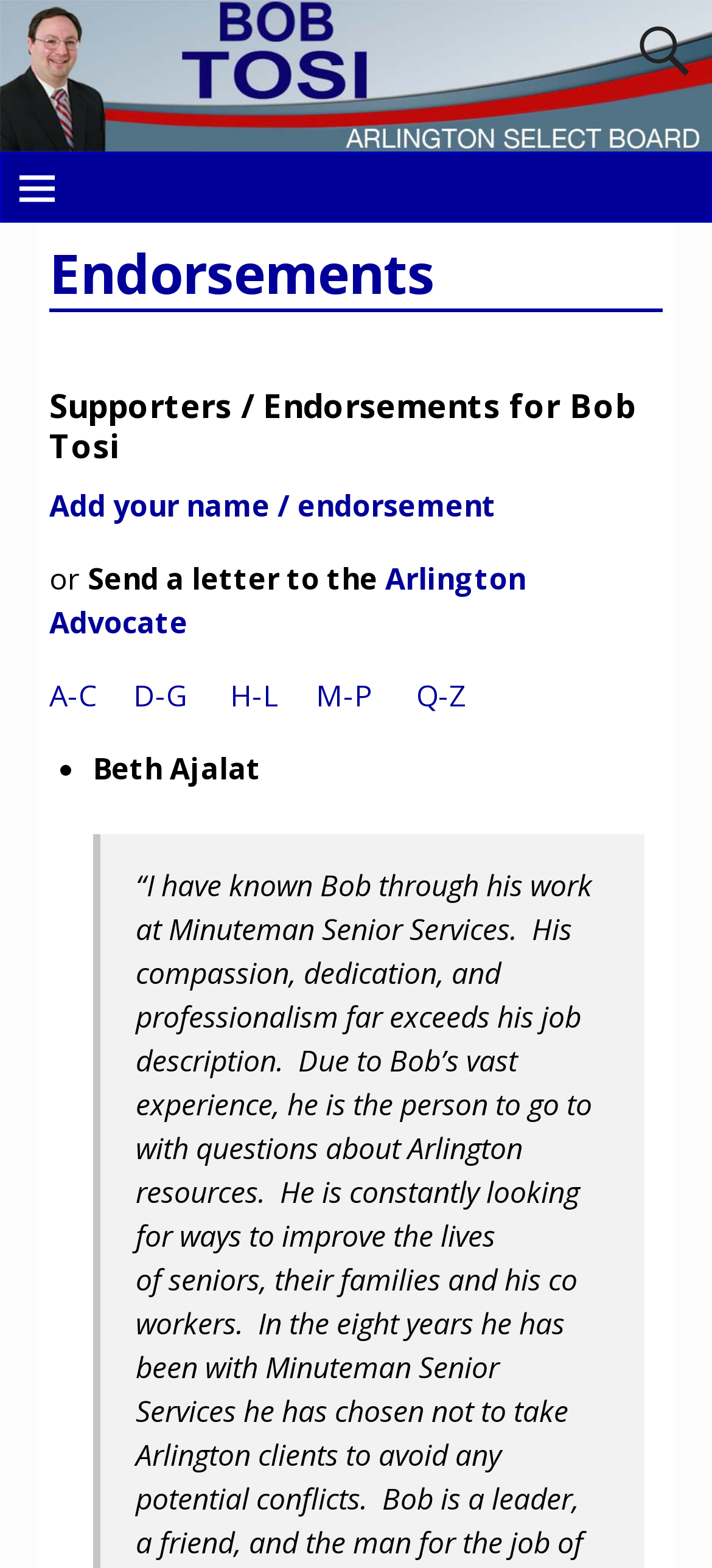Given the description Arlington Advocate, predict the bounding box coordinates of the UI element. Ensure the coordinates are in the format (top-left x, top-left y, bottom-right x, bottom-right y) and all values are between 0 and 1.

[0.069, 0.356, 0.738, 0.41]